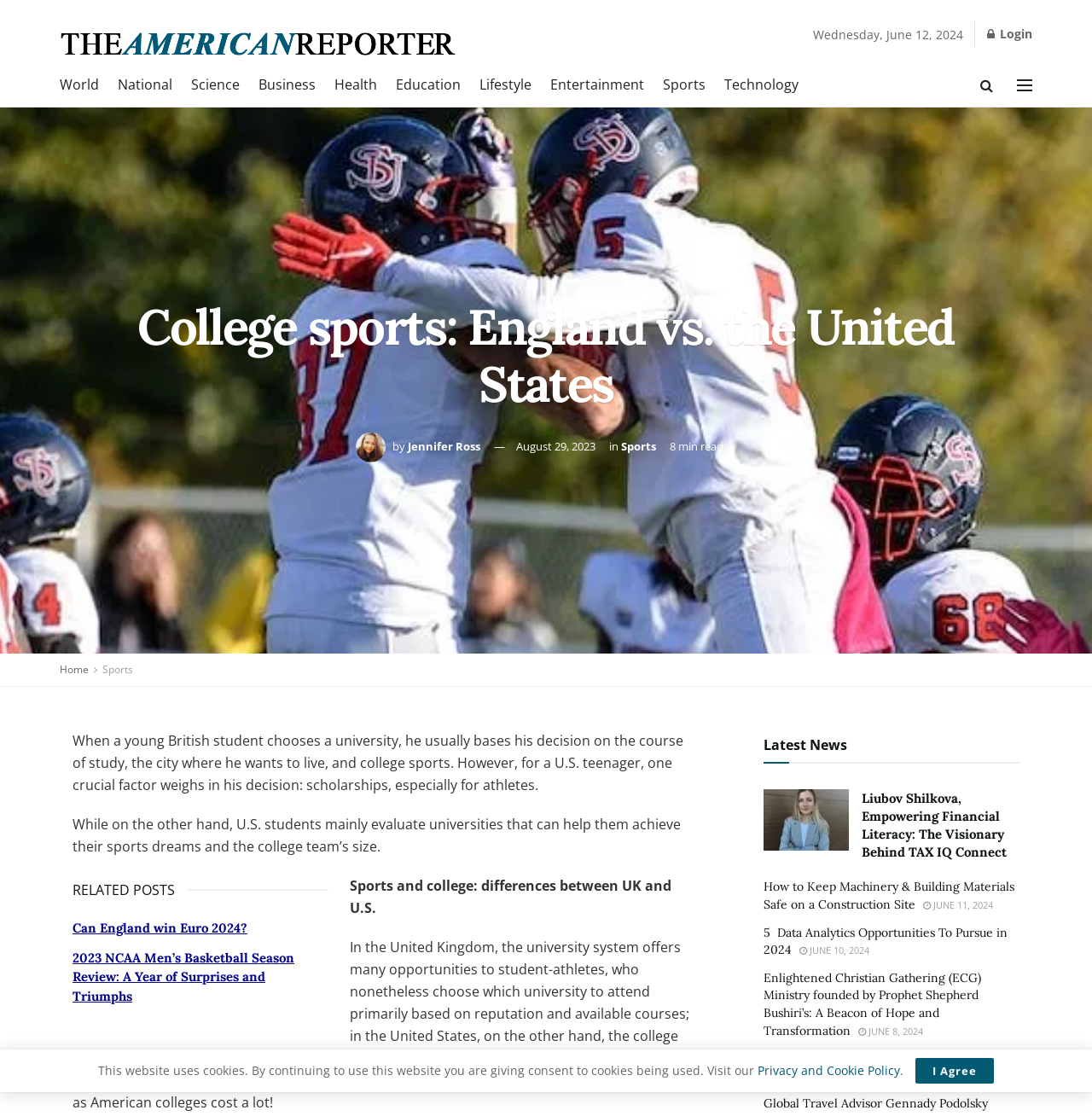Please identify the bounding box coordinates of the element I need to click to follow this instruction: "Login to the website".

[0.904, 0.011, 0.945, 0.05]